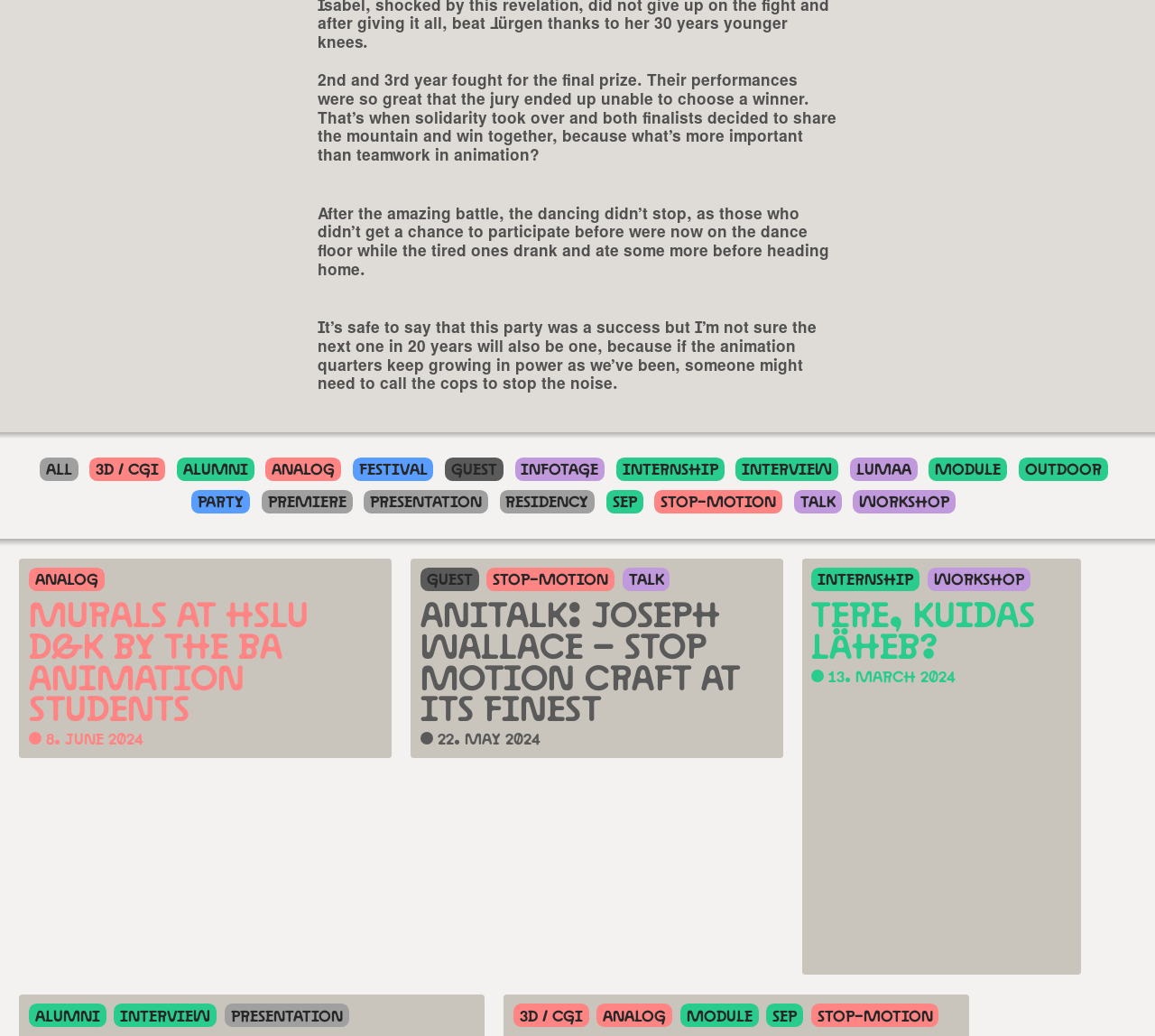Determine the bounding box coordinates of the section I need to click to execute the following instruction: "Click on the '3D / CGI' link". Provide the coordinates as four float numbers between 0 and 1, i.e., [left, top, right, bottom].

[0.444, 0.969, 0.51, 0.992]